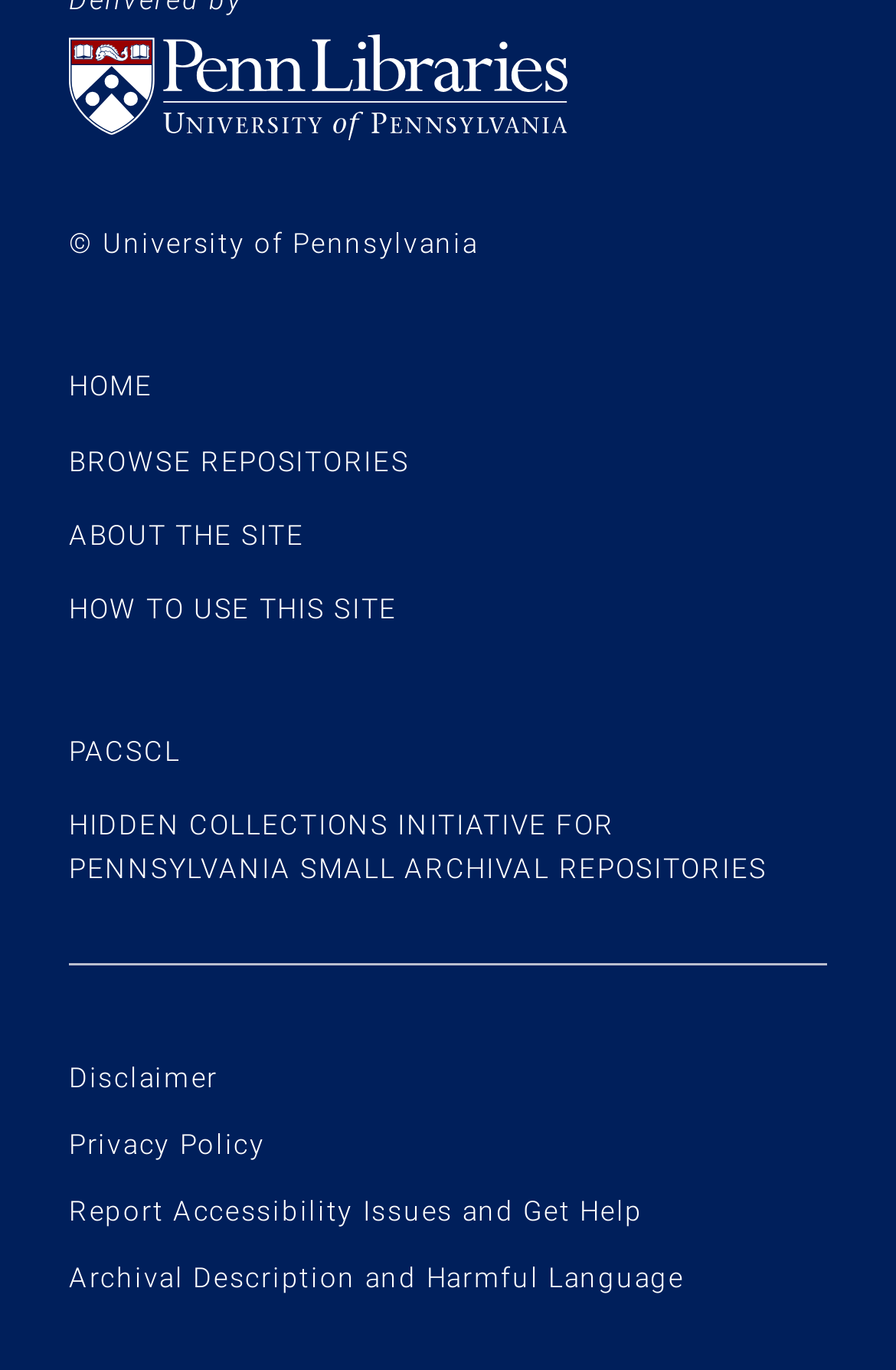Answer the question with a single word or phrase: 
How many links are there under 'Site info'?

4